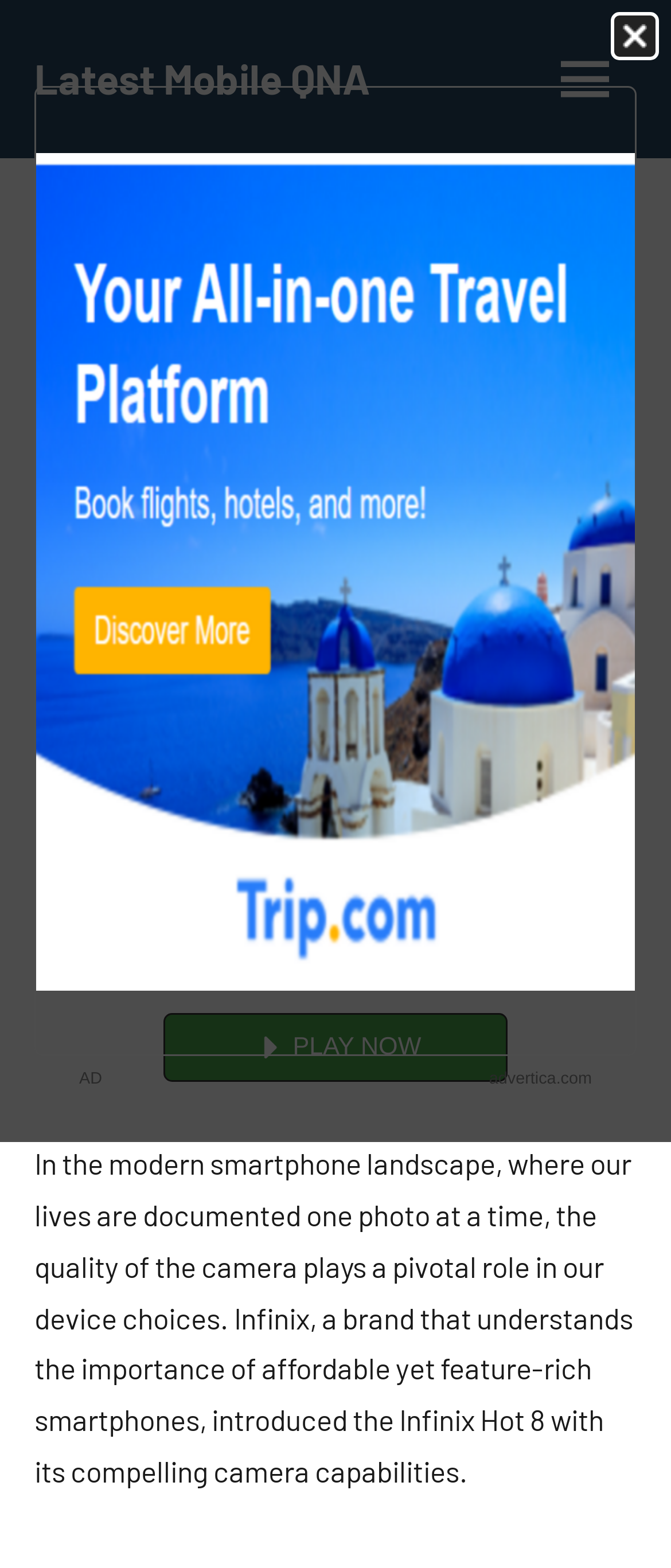Bounding box coordinates are specified in the format (top-left x, top-left y, bottom-right x, bottom-right y). All values are floating point numbers bounded between 0 and 1. Please provide the bounding box coordinate of the region this sentence describes: Latest Mobile QNA

[0.051, 0.034, 0.551, 0.066]